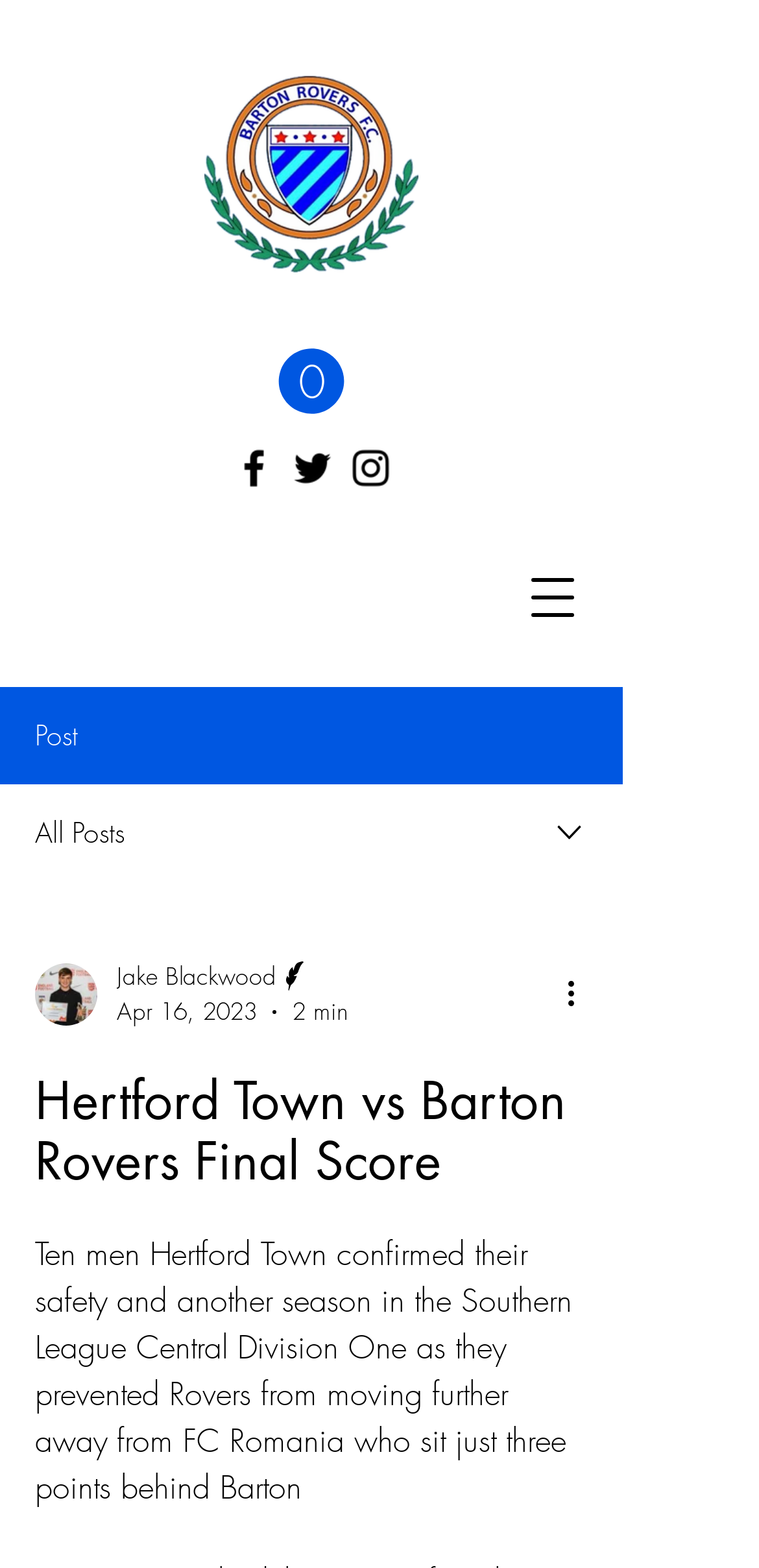Determine the bounding box coordinates of the clickable region to carry out the instruction: "Read more actions".

[0.738, 0.619, 0.8, 0.649]